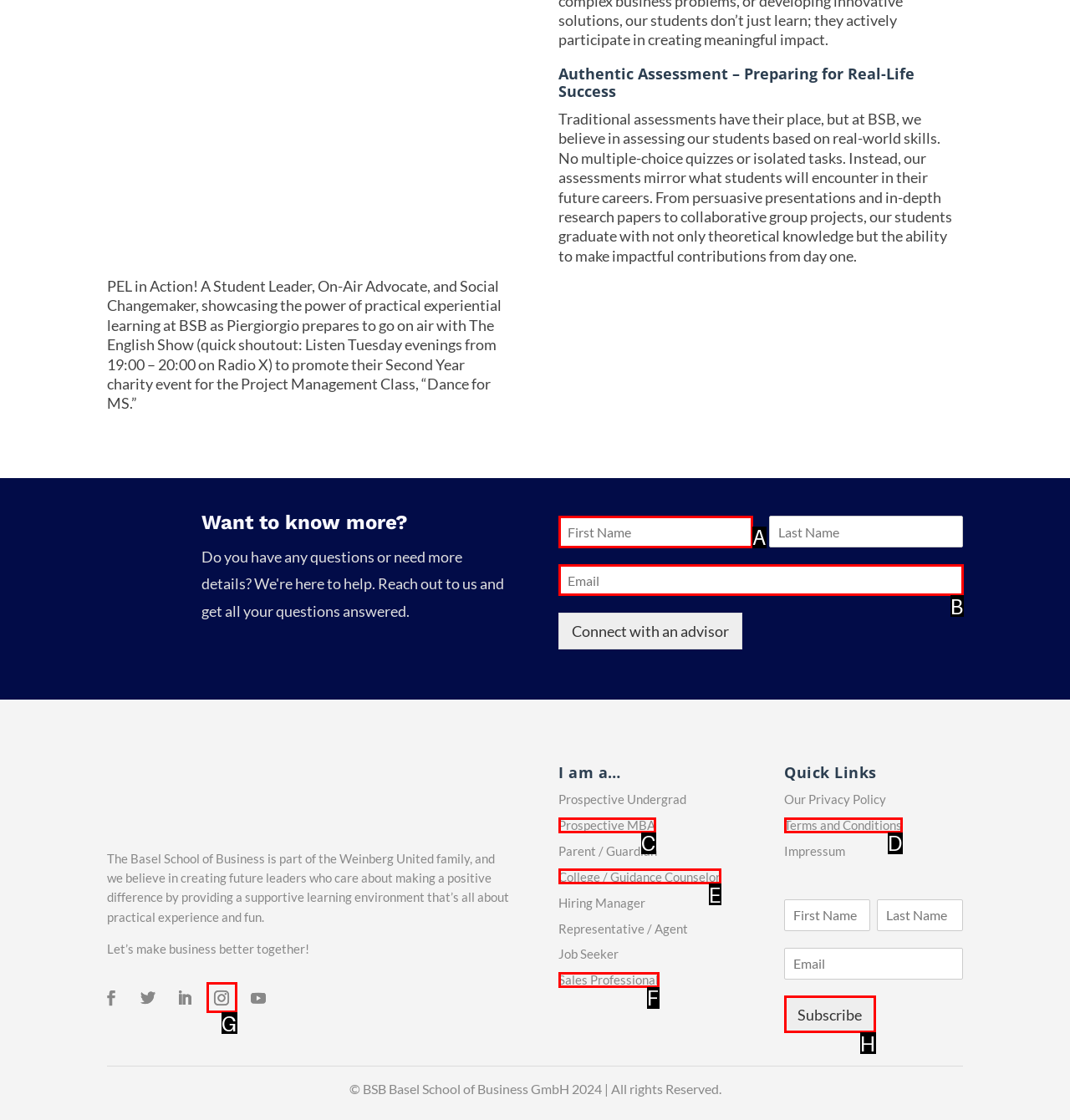Point out the specific HTML element to click to complete this task: Enter your email address Reply with the letter of the chosen option.

B